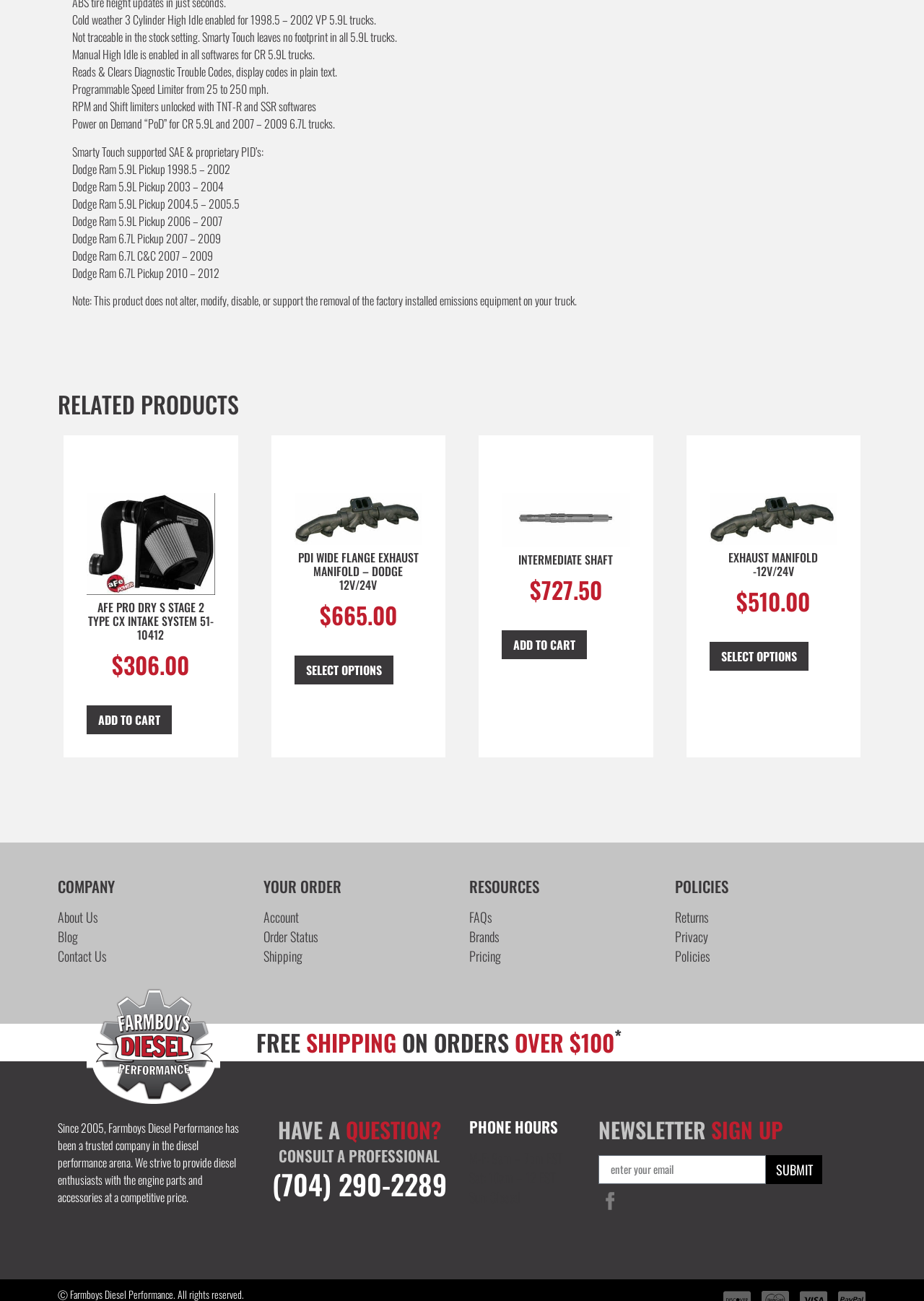Determine the bounding box coordinates of the clickable element to achieve the following action: 'Contact Us'. Provide the coordinates as four float values between 0 and 1, formatted as [left, top, right, bottom].

[0.062, 0.727, 0.116, 0.742]